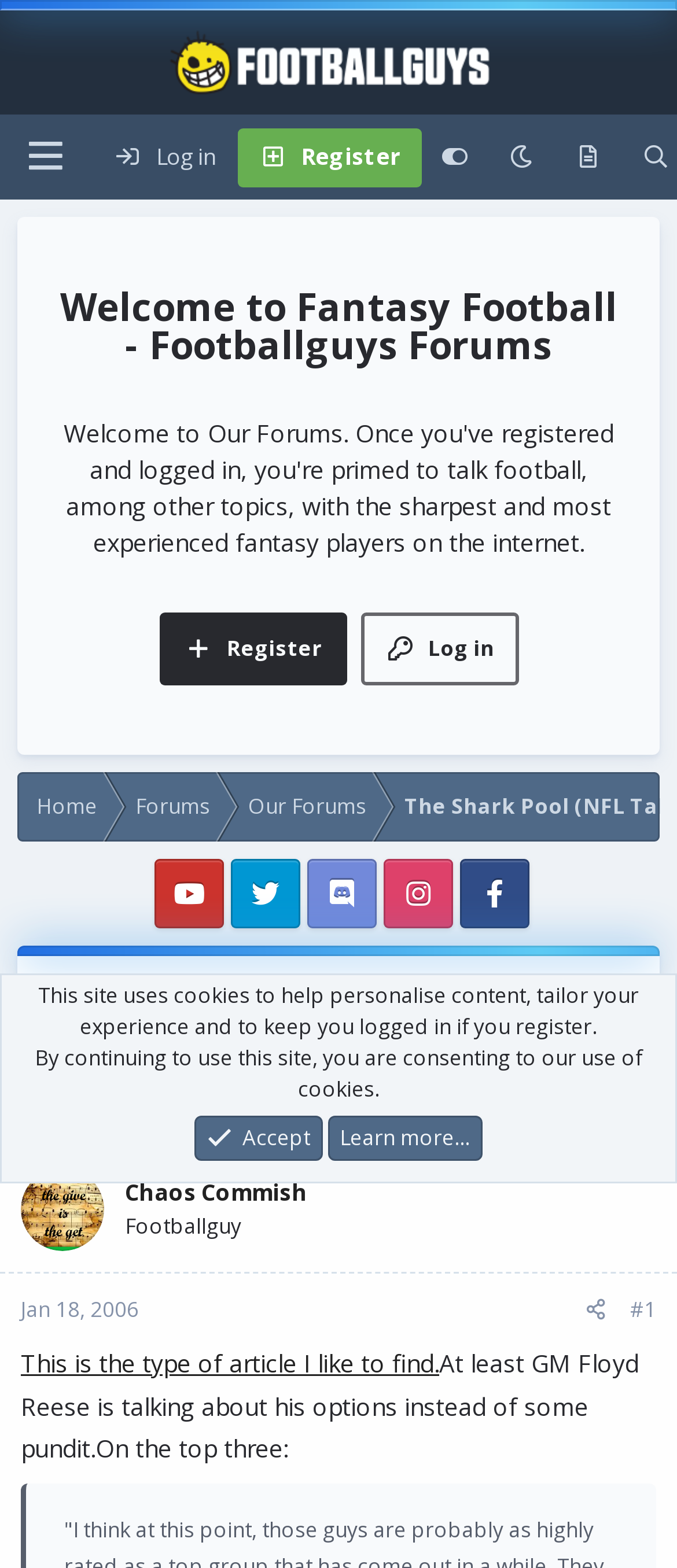Please find the bounding box coordinates of the element's region to be clicked to carry out this instruction: "Log in".

[0.137, 0.078, 0.351, 0.122]